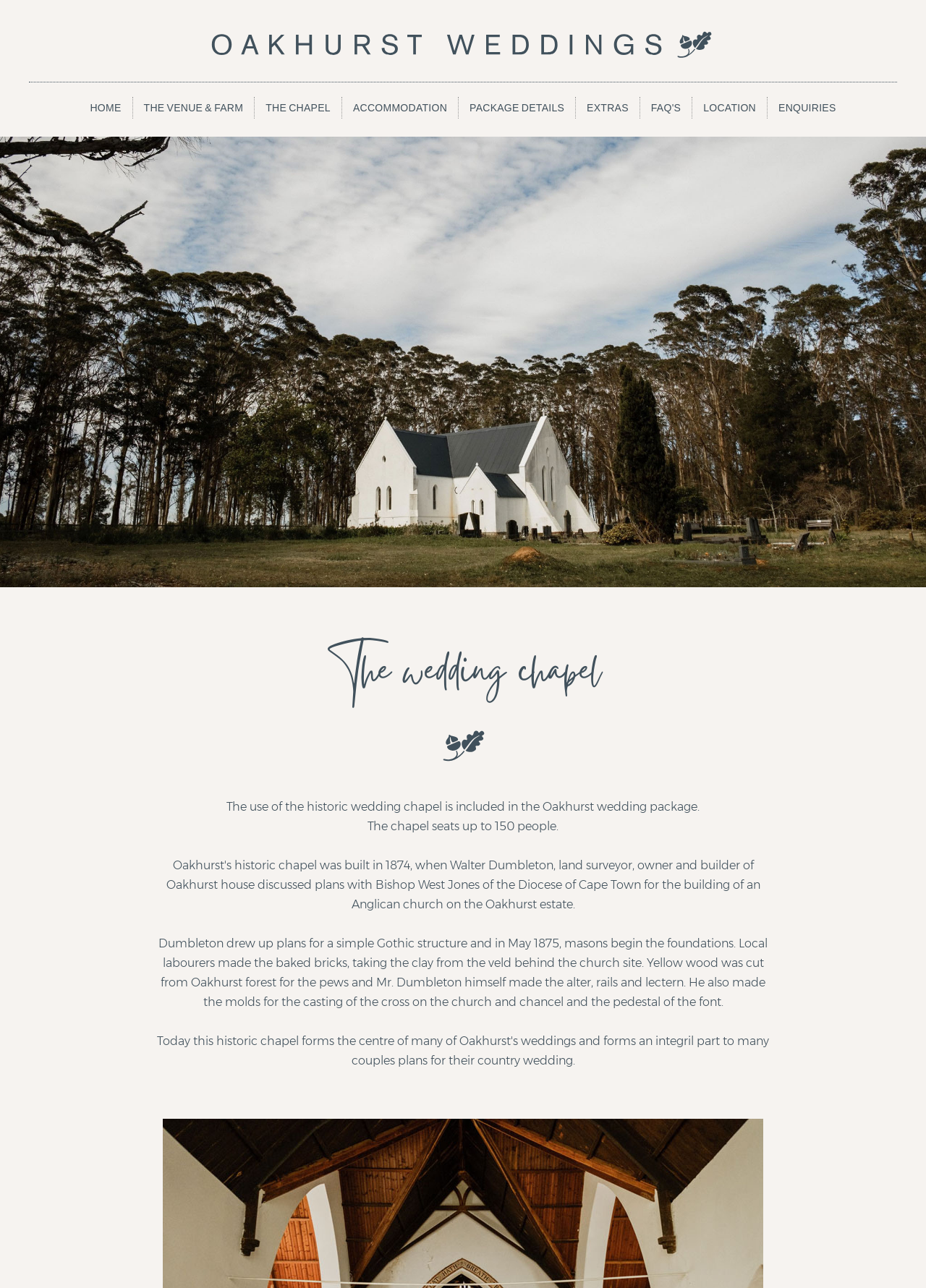Specify the bounding box coordinates of the element's area that should be clicked to execute the given instruction: "Send an ENQUIRY". The coordinates should be four float numbers between 0 and 1, i.e., [left, top, right, bottom].

[0.829, 0.075, 0.915, 0.092]